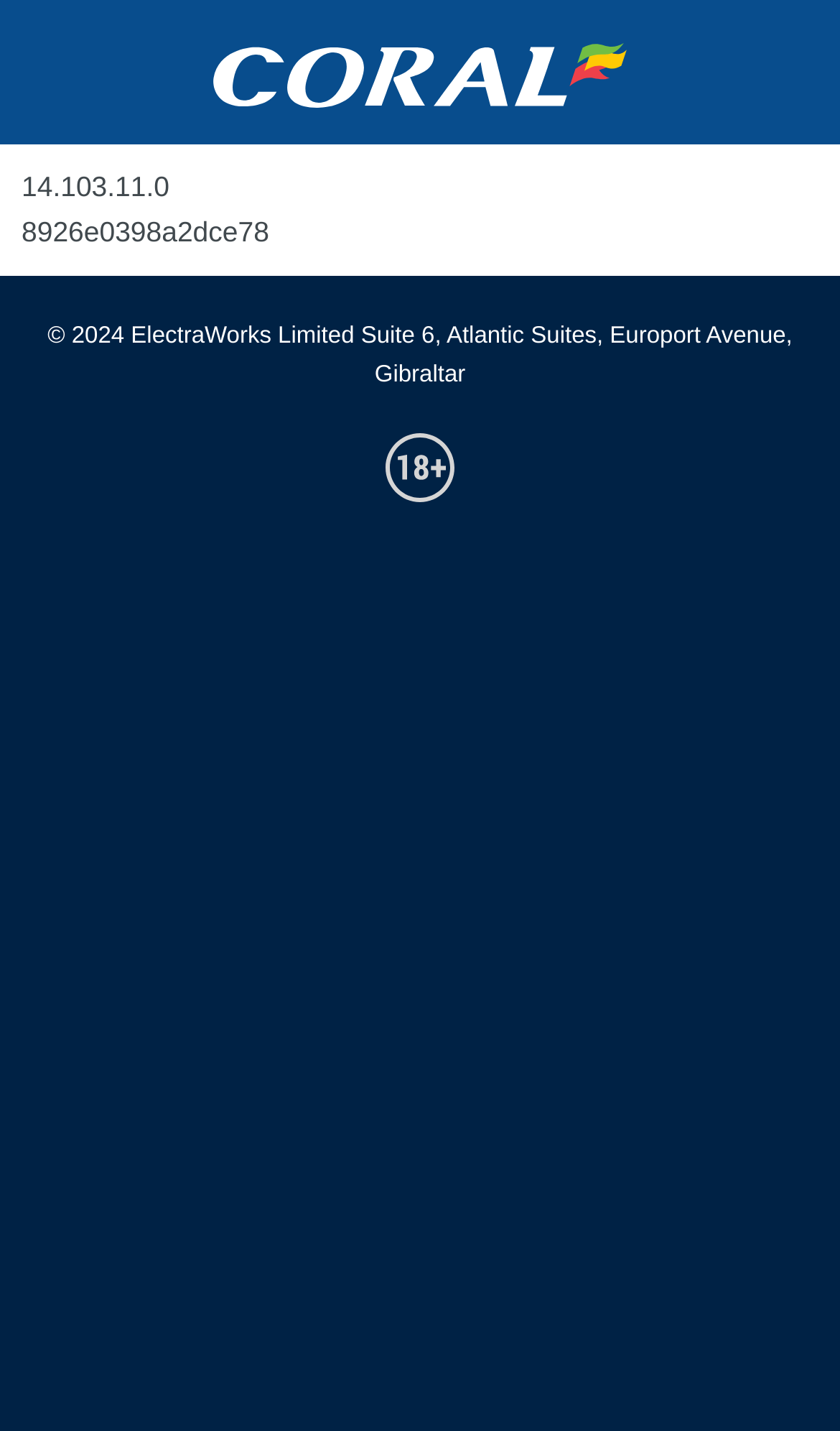Provide a brief response in the form of a single word or phrase:
How many images are on the webpage?

2